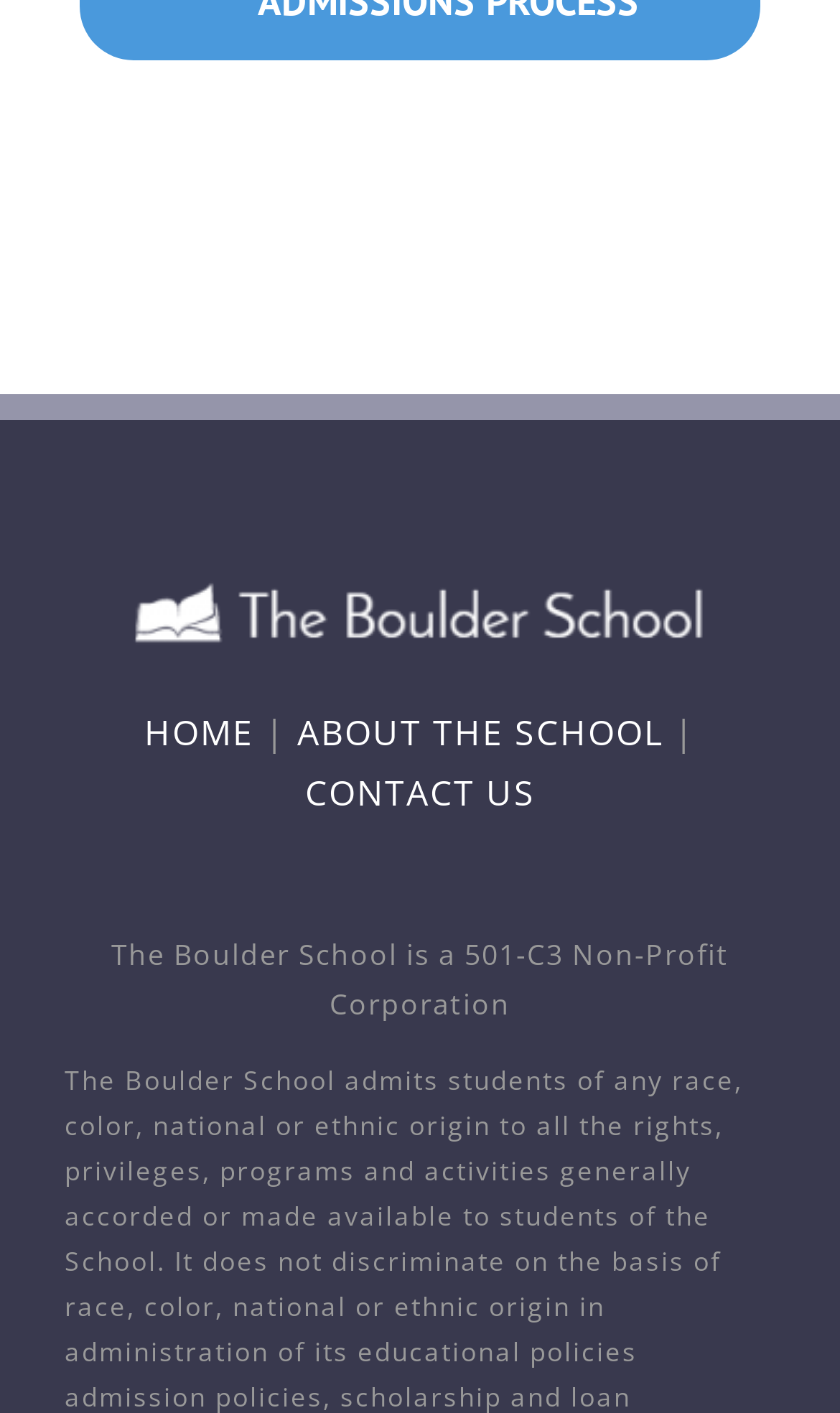Locate the bounding box of the user interface element based on this description: "ABOUT THE SCHOOL".

[0.354, 0.502, 0.79, 0.536]